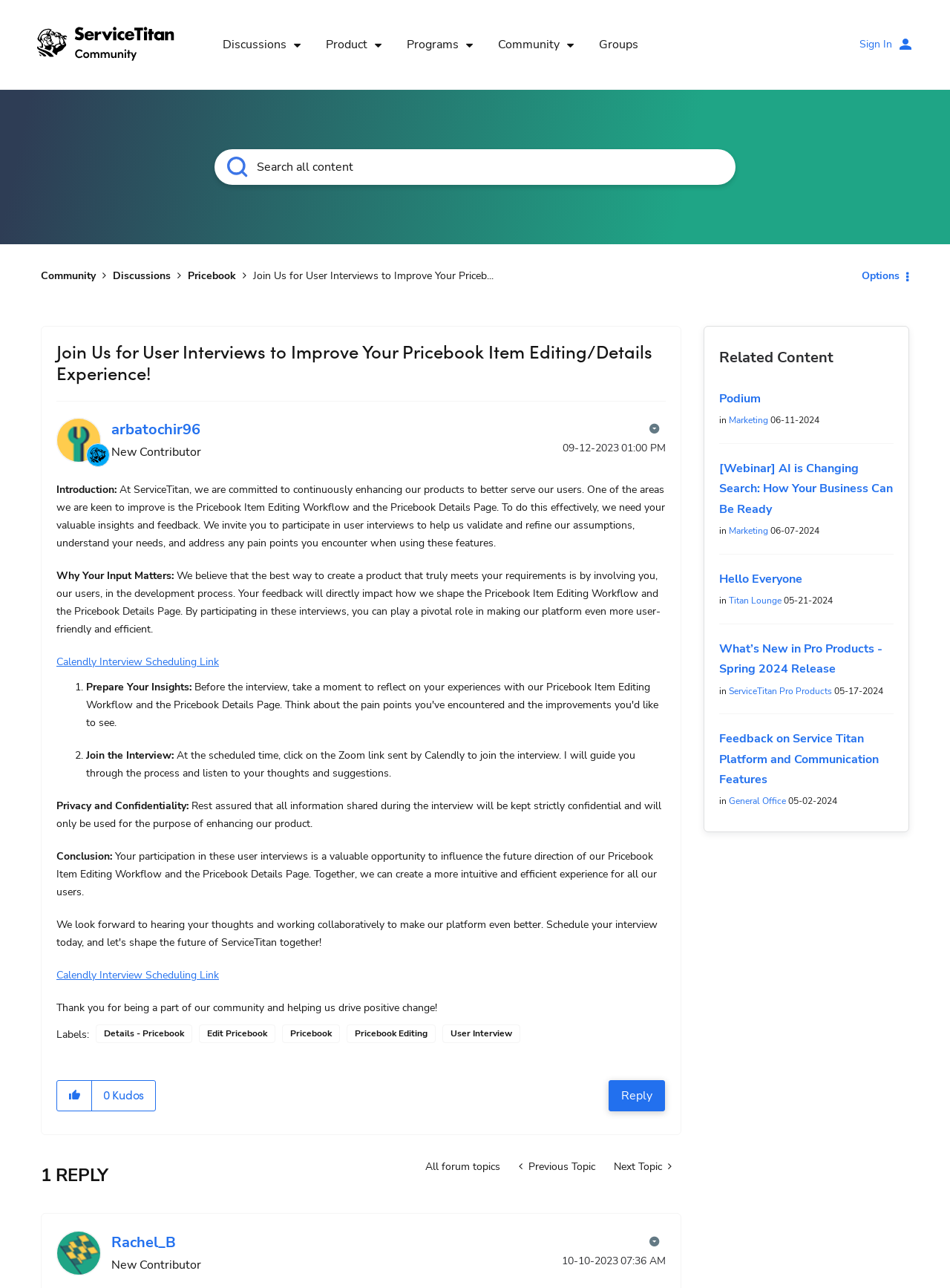Identify the bounding box for the element characterized by the following description: "Options".

[0.897, 0.203, 0.957, 0.226]